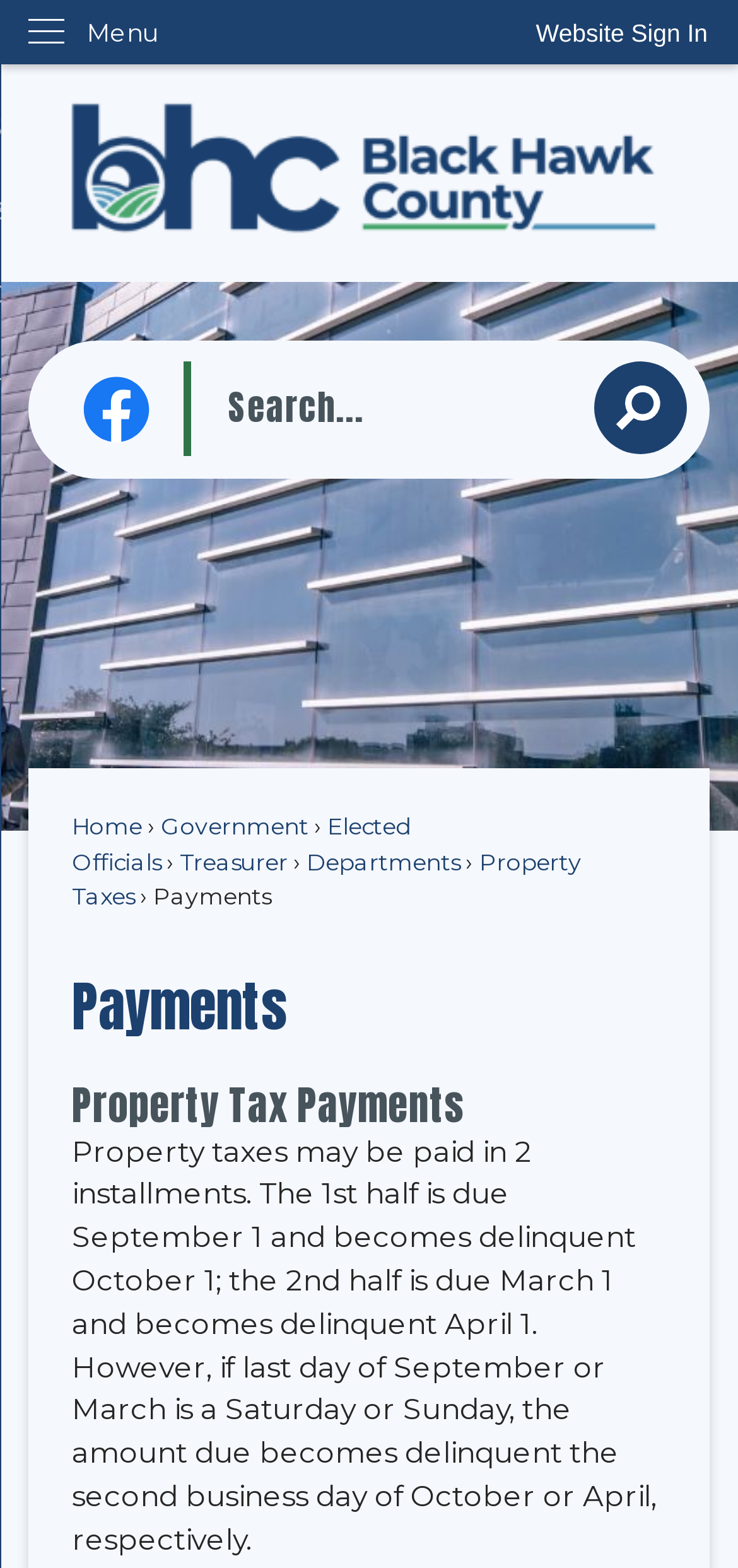Identify the coordinates of the bounding box for the element that must be clicked to accomplish the instruction: "Go to the Black Hawk County Iowa Homepage".

[0.019, 0.051, 0.981, 0.171]